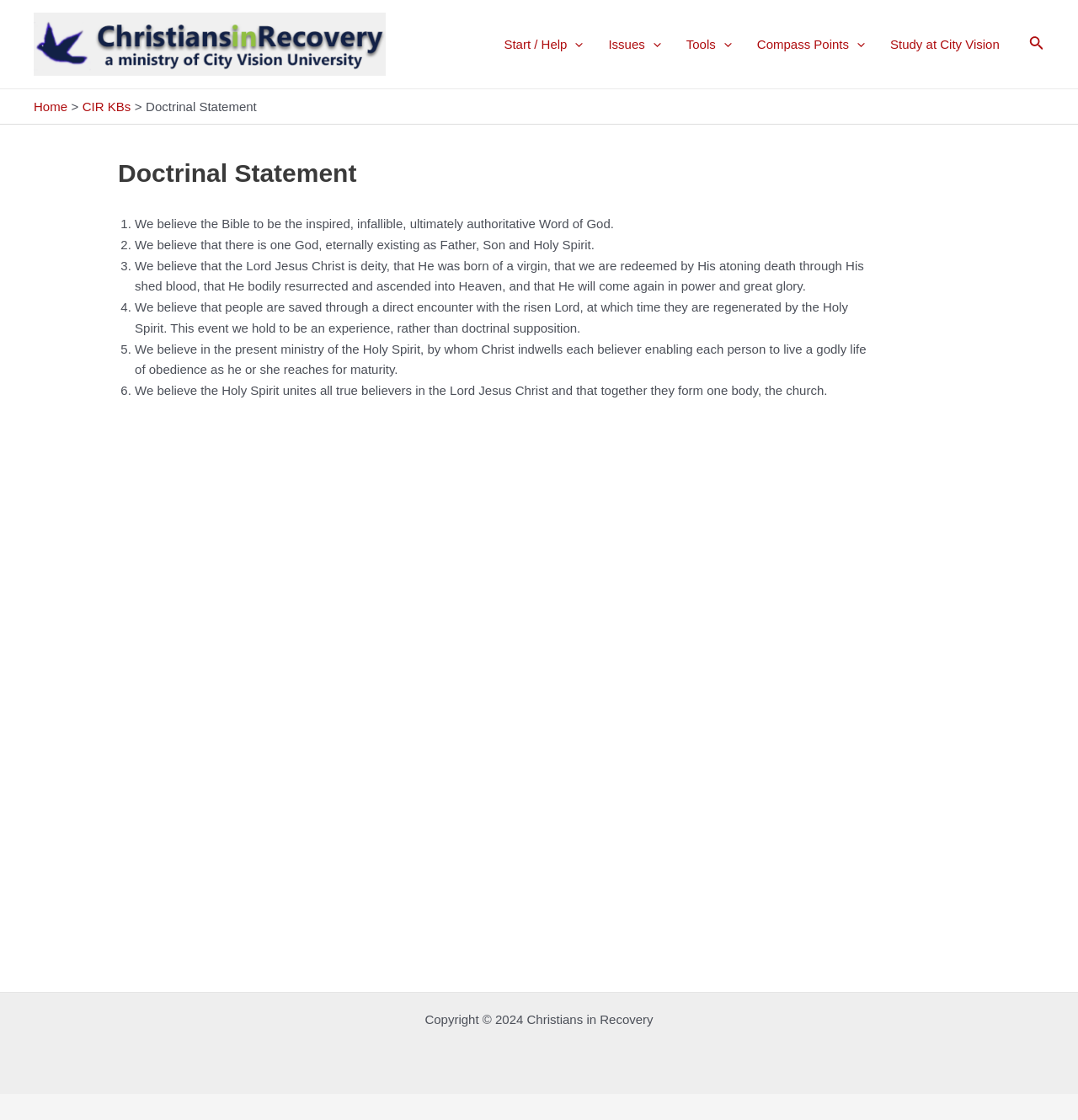How many menu toggles are available in the site navigation?
Please provide a comprehensive answer based on the visual information in the image.

The site navigation has four menu toggles: 'Start / Help', 'Issues', 'Tools', and 'Compass Points'. Each toggle has an arrow icon, indicating that it can be expanded to reveal more options.